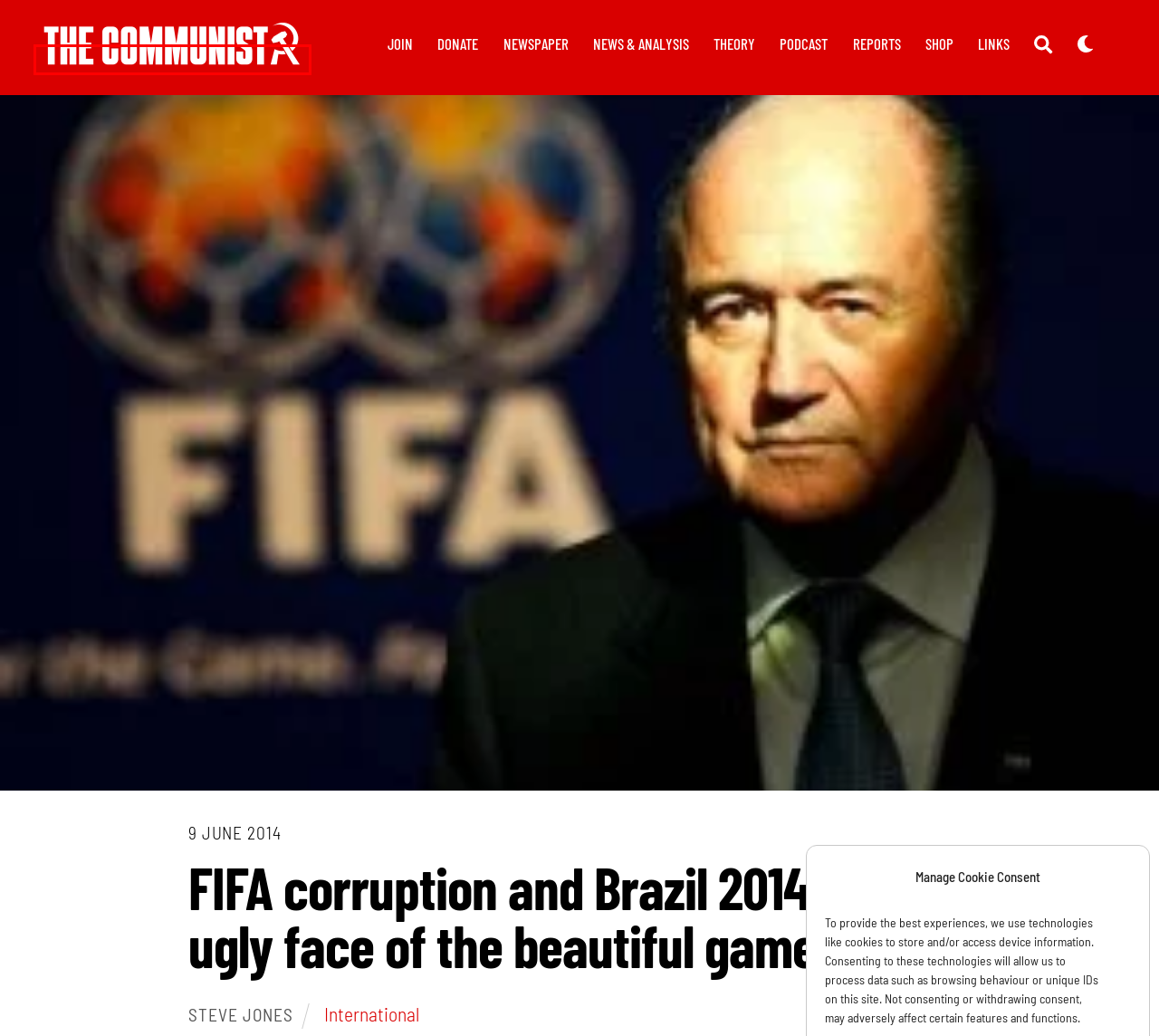Using the screenshot of a webpage with a red bounding box, pick the webpage description that most accurately represents the new webpage after the element inside the red box is clicked. Here are the candidates:
A. Subscribe to The Communist newspaper – the voice of the working class
B. Marxist Voice | The Communist
C. News and analysis | The Communist
D. Marxist theory and history | The Communist
E. The Communist | Revolutionary Communist Party
F. Join the Communists! Build the Revolutionary Communist Party!
G. Live party building reports | The Communist
H. International | The Communist

E